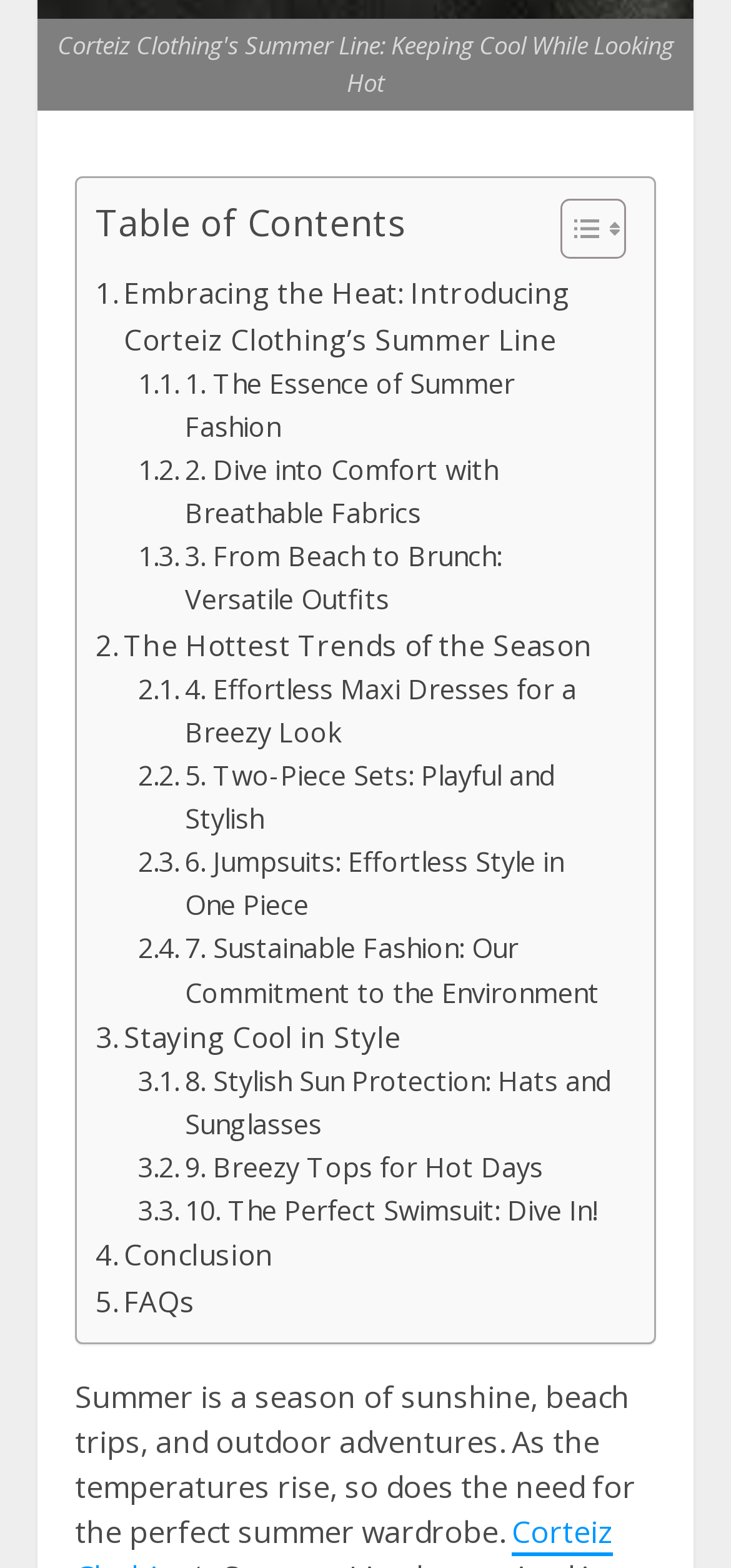Given the element description, predict the bounding box coordinates in the format (top-left x, top-left y, bottom-right x, bottom-right y). Make sure all values are between 0 and 1. Here is the element description: Staying Cool in Style

[0.131, 0.646, 0.549, 0.675]